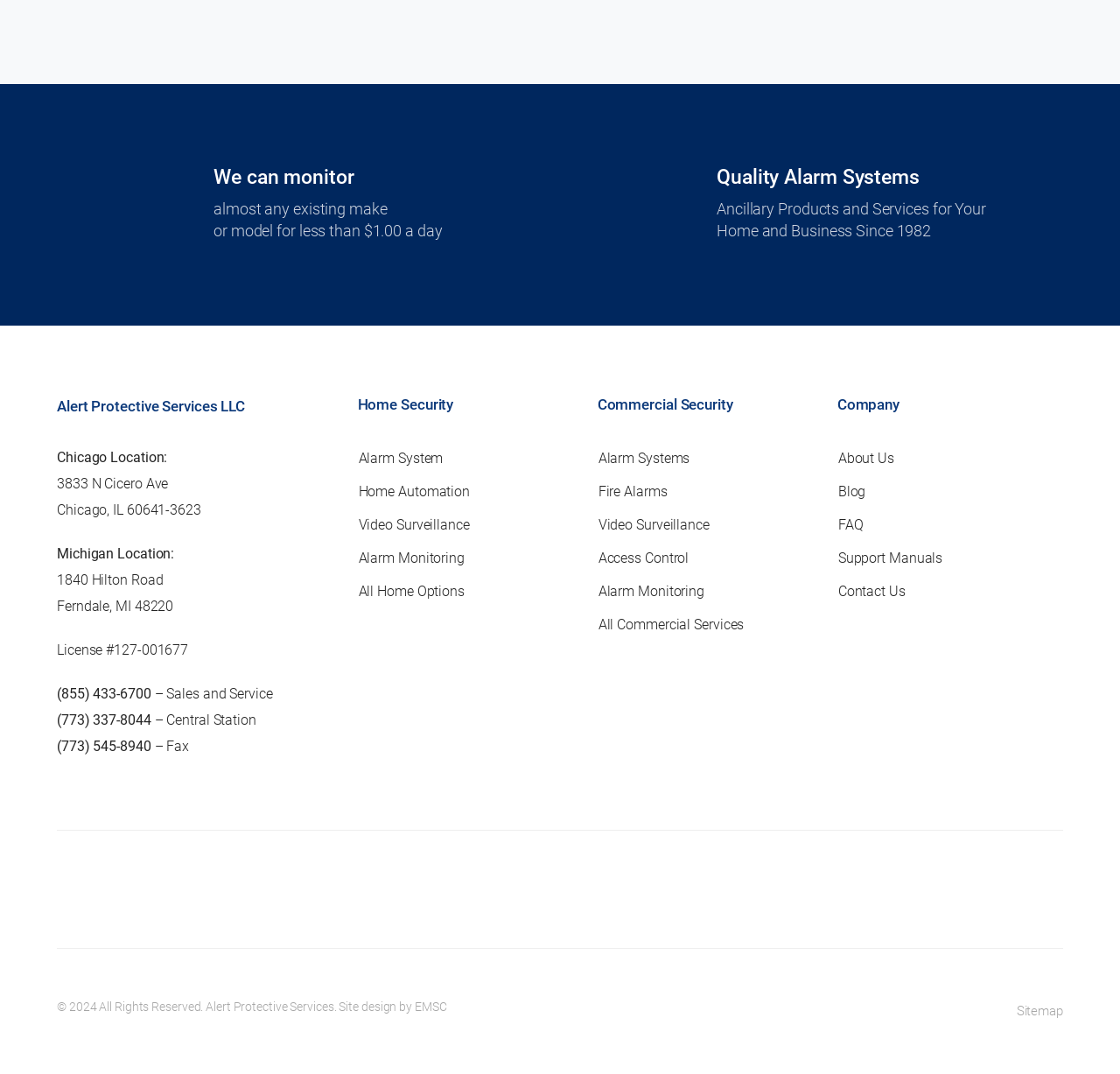Please identify the bounding box coordinates of the element's region that I should click in order to complete the following instruction: "Sort by shop order". The bounding box coordinates consist of four float numbers between 0 and 1, i.e., [left, top, right, bottom].

None